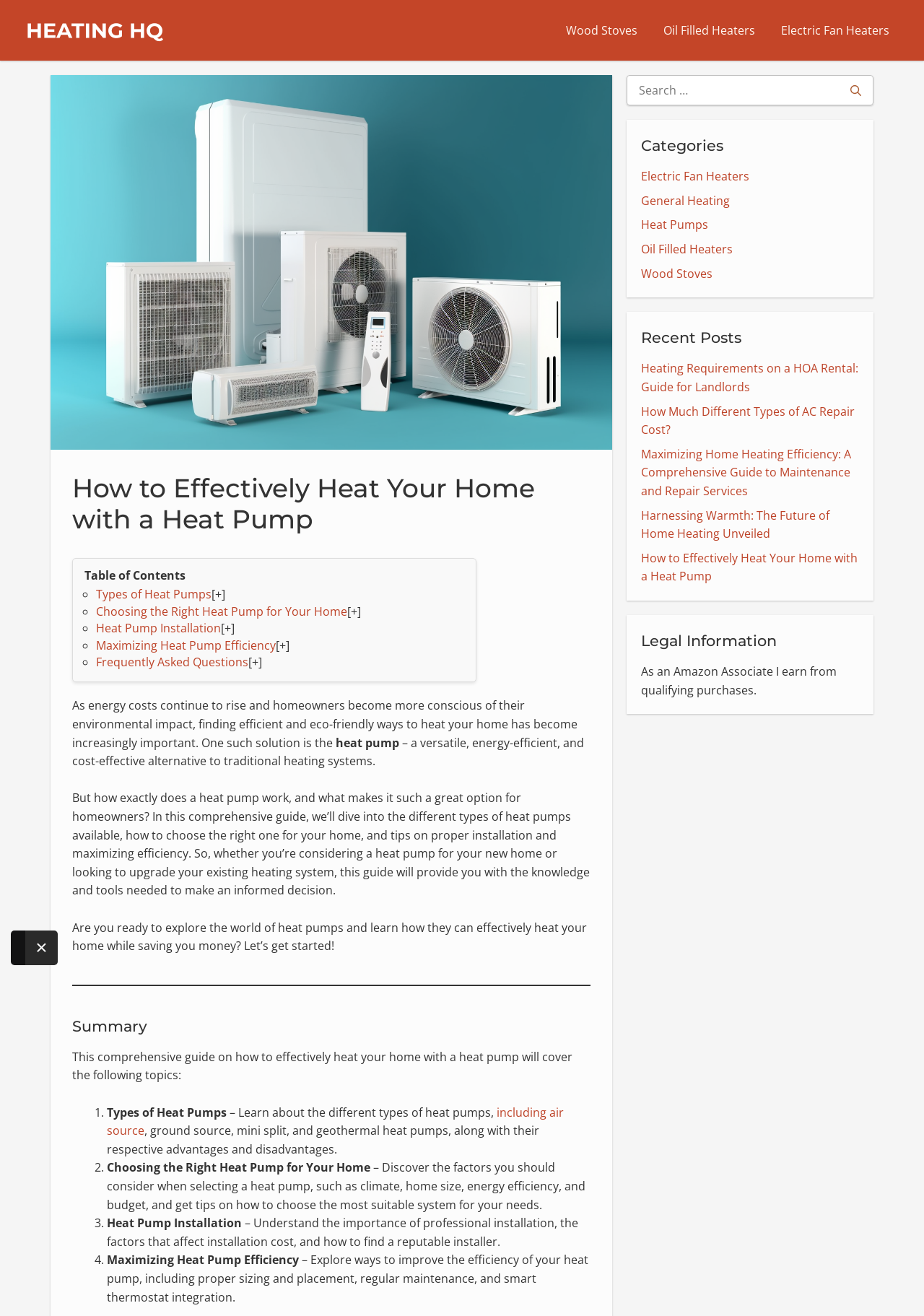Determine the bounding box coordinates of the clickable element to achieve the following action: 'Click on the 'Heat Pumps' category'. Provide the coordinates as four float values between 0 and 1, formatted as [left, top, right, bottom].

[0.694, 0.165, 0.766, 0.177]